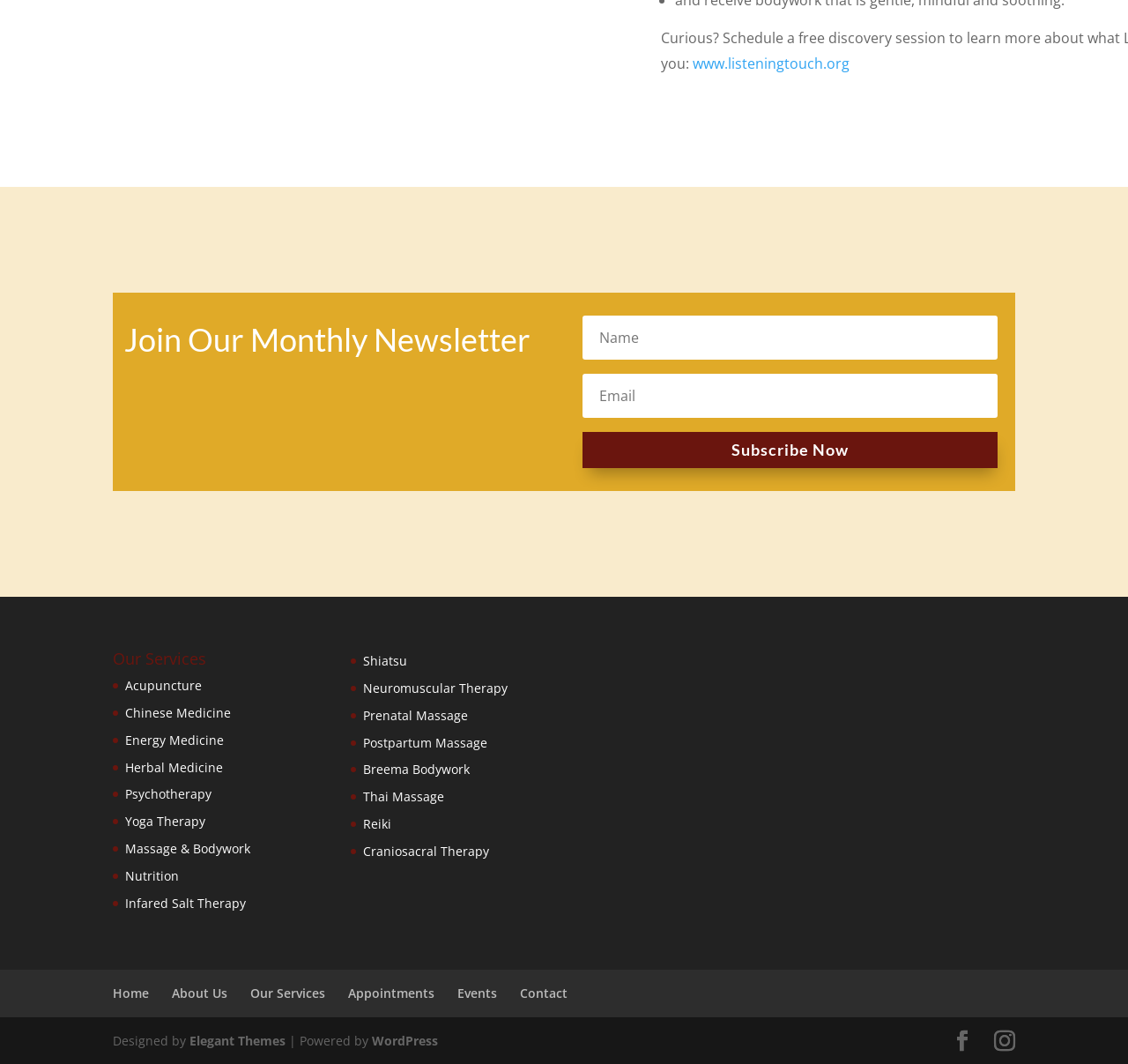Provide your answer to the question using just one word or phrase: What is the purpose of the links at the bottom of the webpage?

Navigation